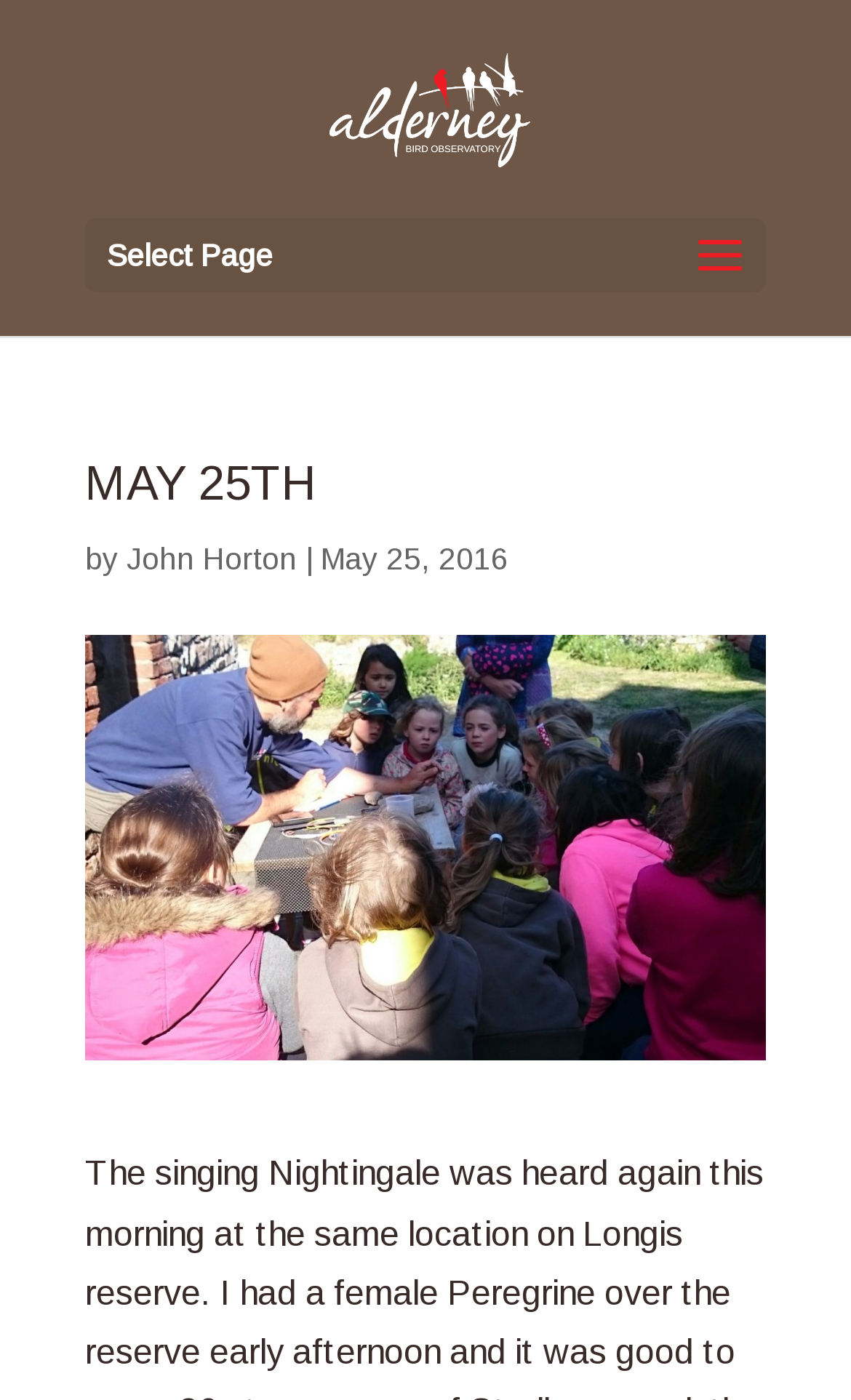Who is the author of the article?
Please ensure your answer to the question is detailed and covers all necessary aspects.

I found the author's name by looking at the link 'John Horton' which is located next to the text 'by' and the date 'May 25, 2016'.